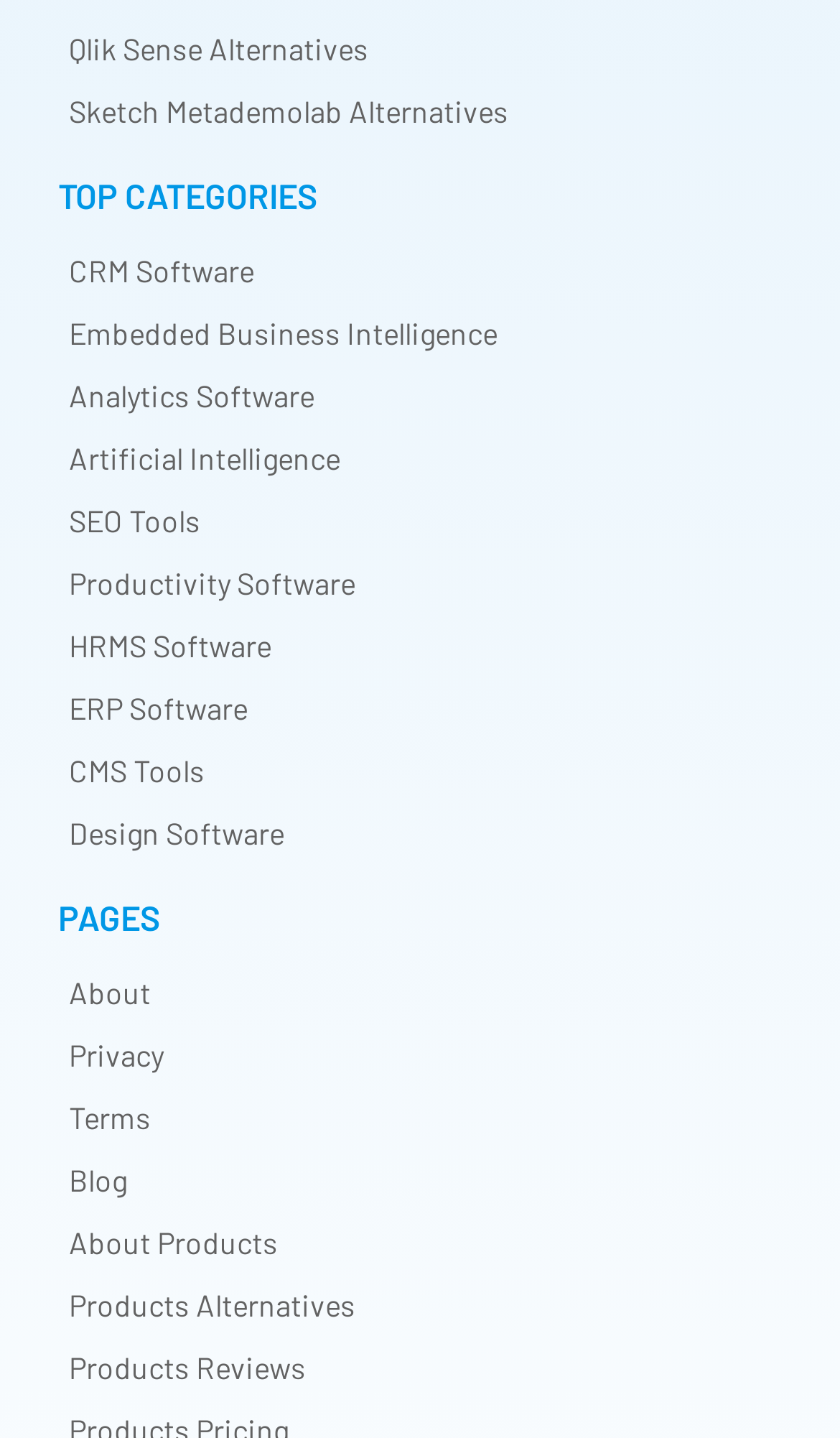Find the bounding box coordinates of the element's region that should be clicked in order to follow the given instruction: "Browse CRM Software". The coordinates should consist of four float numbers between 0 and 1, i.e., [left, top, right, bottom].

[0.082, 0.176, 0.303, 0.201]